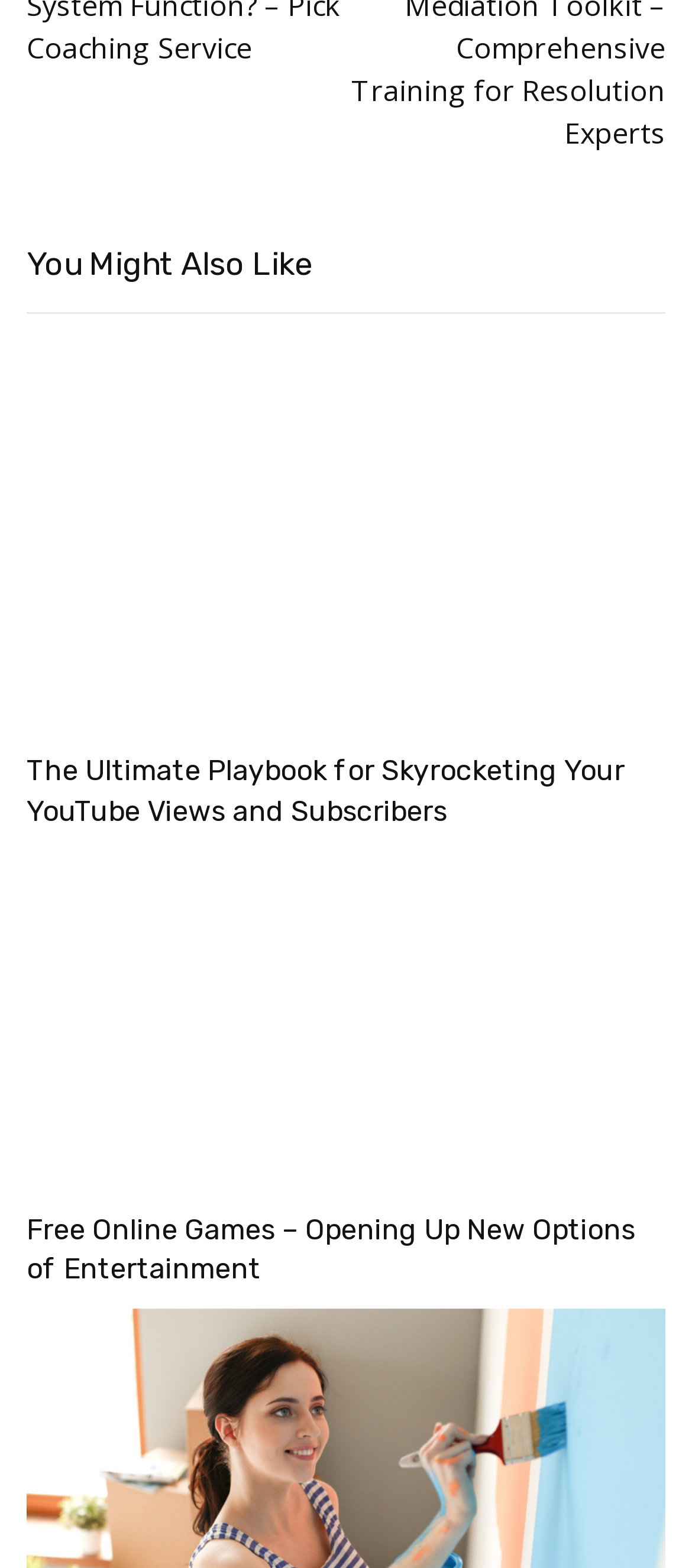How many links are there under 'You Might Also Like'?
Give a detailed explanation using the information visible in the image.

I counted the number of links under the heading 'You Might Also Like' and found four links: 'The Ultimate Playbook for Skyrocketing Your YouTube Views and Subscribers', 'Online Games', 'Free Online Games – Opening Up New Options of Entertainment', and 'Cheapest painting services'.